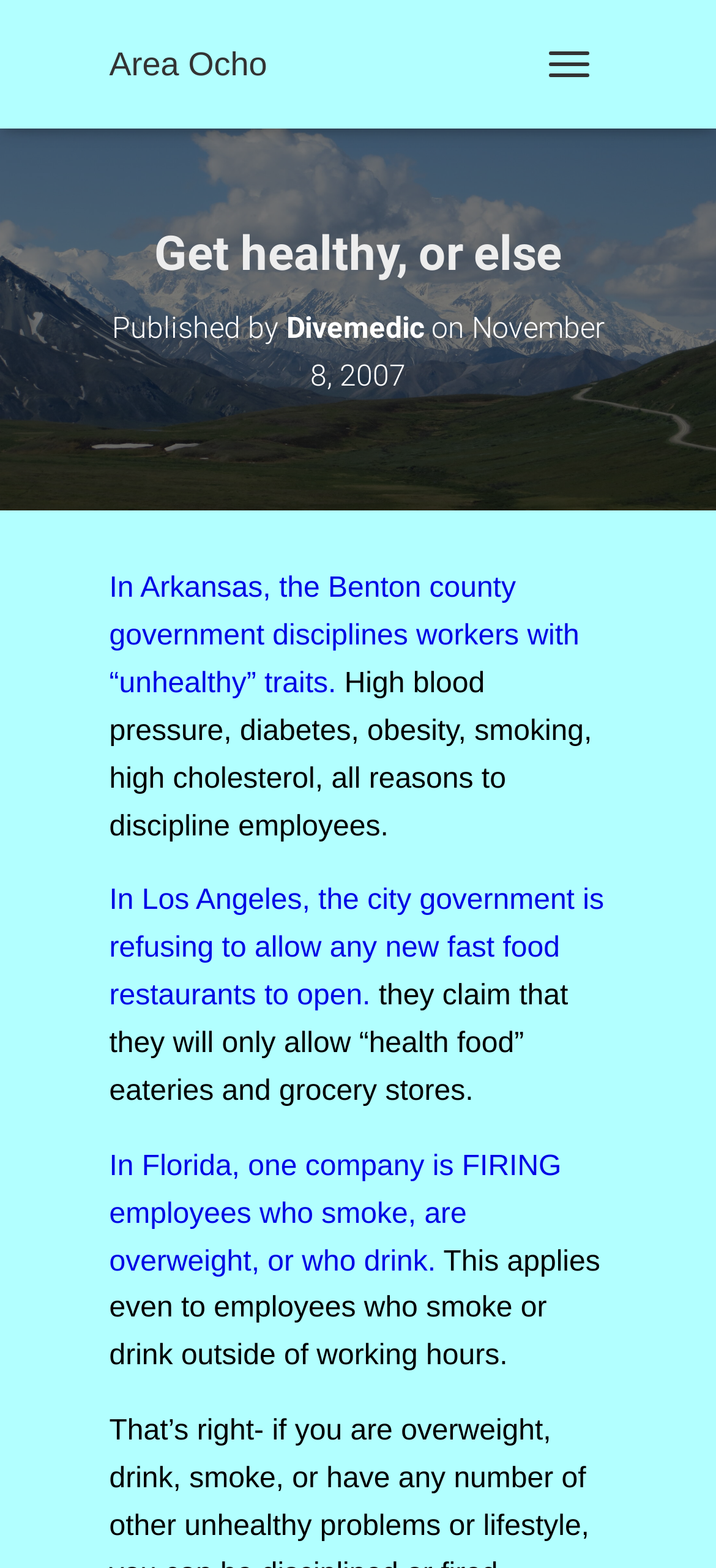Give an in-depth explanation of the webpage layout and content.

The webpage appears to be a blog post or article titled "Get healthy, or else – Area Ocho". At the top left, there is a link to "Area Ocho". To the right of this link, a button labeled "TOGGLE NAVIGATION" is positioned. Below these elements, a heading with the title "Get healthy, or else" is displayed. 

Underneath the title, there is a subheading that indicates the article was "Published by Divemedic on November 8, 2007". Within this subheading, a link to "Divemedic" is provided, along with a timestamp. 

The main content of the webpage consists of a series of paragraphs and links. The first link describes how the Benton county government in Arkansas disciplines workers with "unhealthy" traits, such as high blood pressure, diabetes, obesity, smoking, and high cholesterol. Below this link, a paragraph of text explains that these traits are reasons to discipline employees. 

Further down, another link discusses how the Los Angeles city government is refusing to allow new fast food restaurants to open, instead only allowing "health food" eateries and grocery stores. A subsequent paragraph elaborates on this policy. 

The next link describes a company in Florida that is firing employees who smoke, are overweight, or who drink, even if they engage in these activities outside of working hours. A final paragraph provides more context to this policy. 

At the bottom right of the webpage, there is a button and an image, although the image does not have a descriptive label.